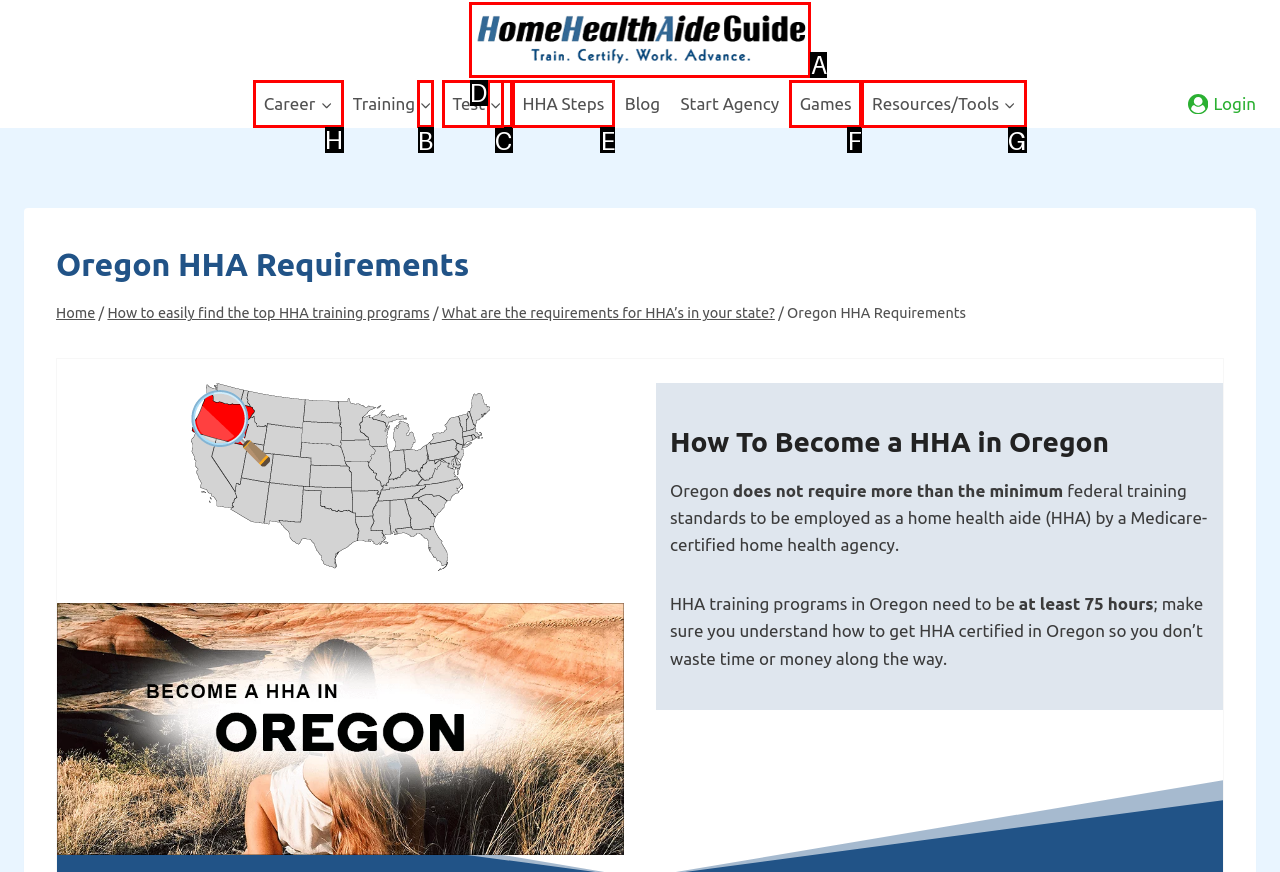Identify the correct choice to execute this task: Navigate to Career
Respond with the letter corresponding to the right option from the available choices.

H